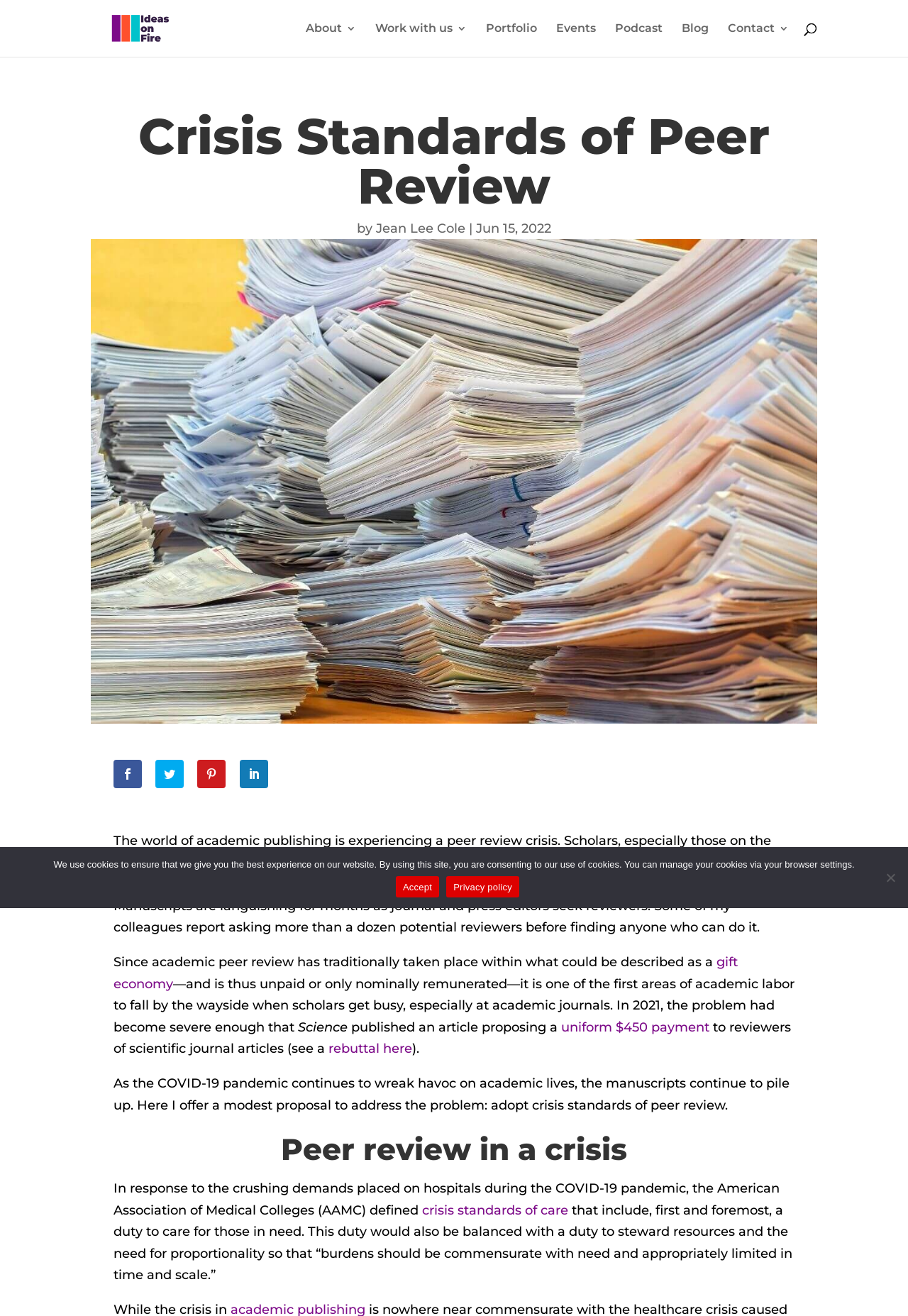Could you highlight the region that needs to be clicked to execute the instruction: "Click the 'Ideas on Fire' link"?

[0.104, 0.015, 0.245, 0.027]